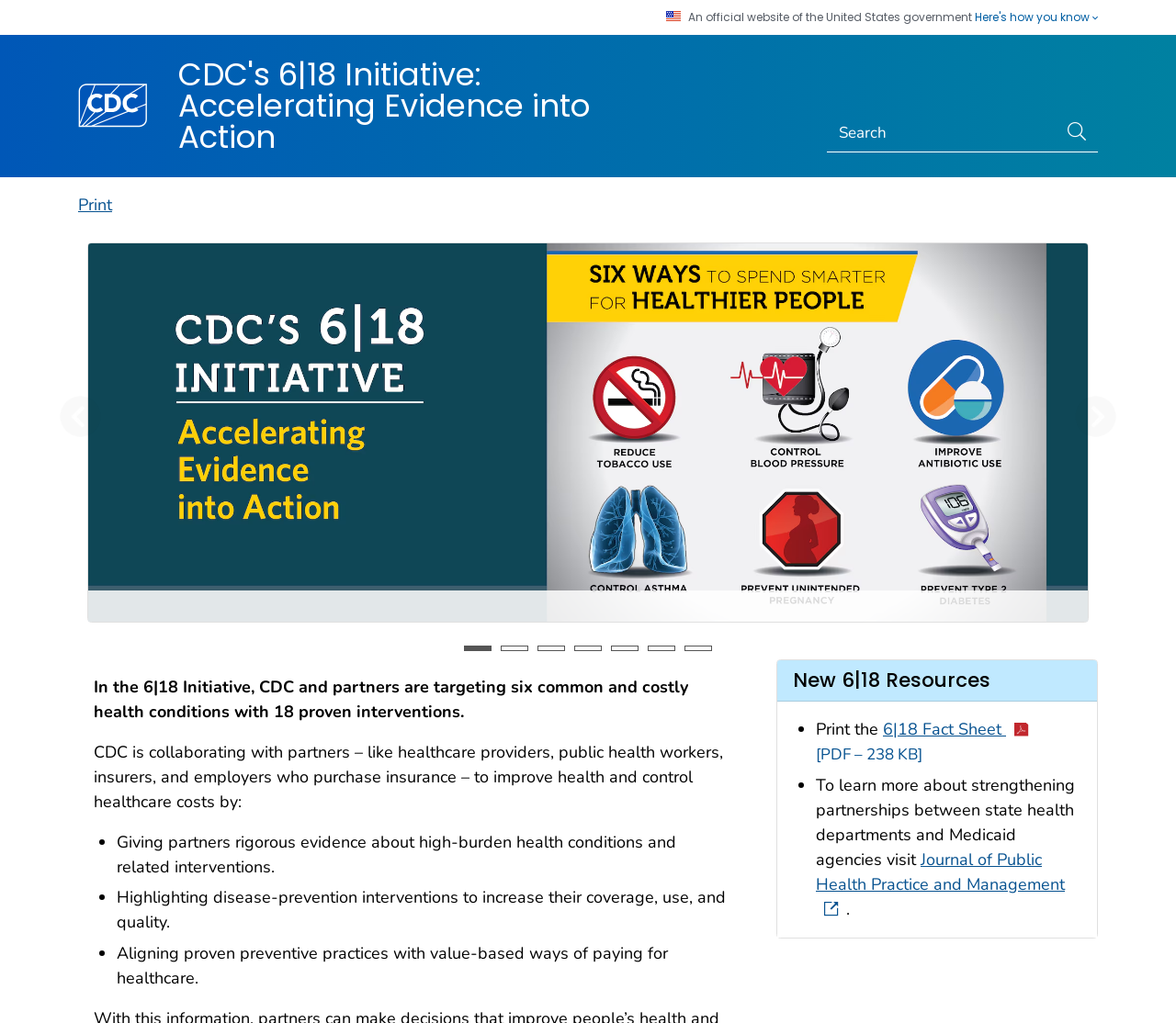Please identify the bounding box coordinates of the clickable area that will allow you to execute the instruction: "Click the 'HMW/UHMW Liners' link".

None